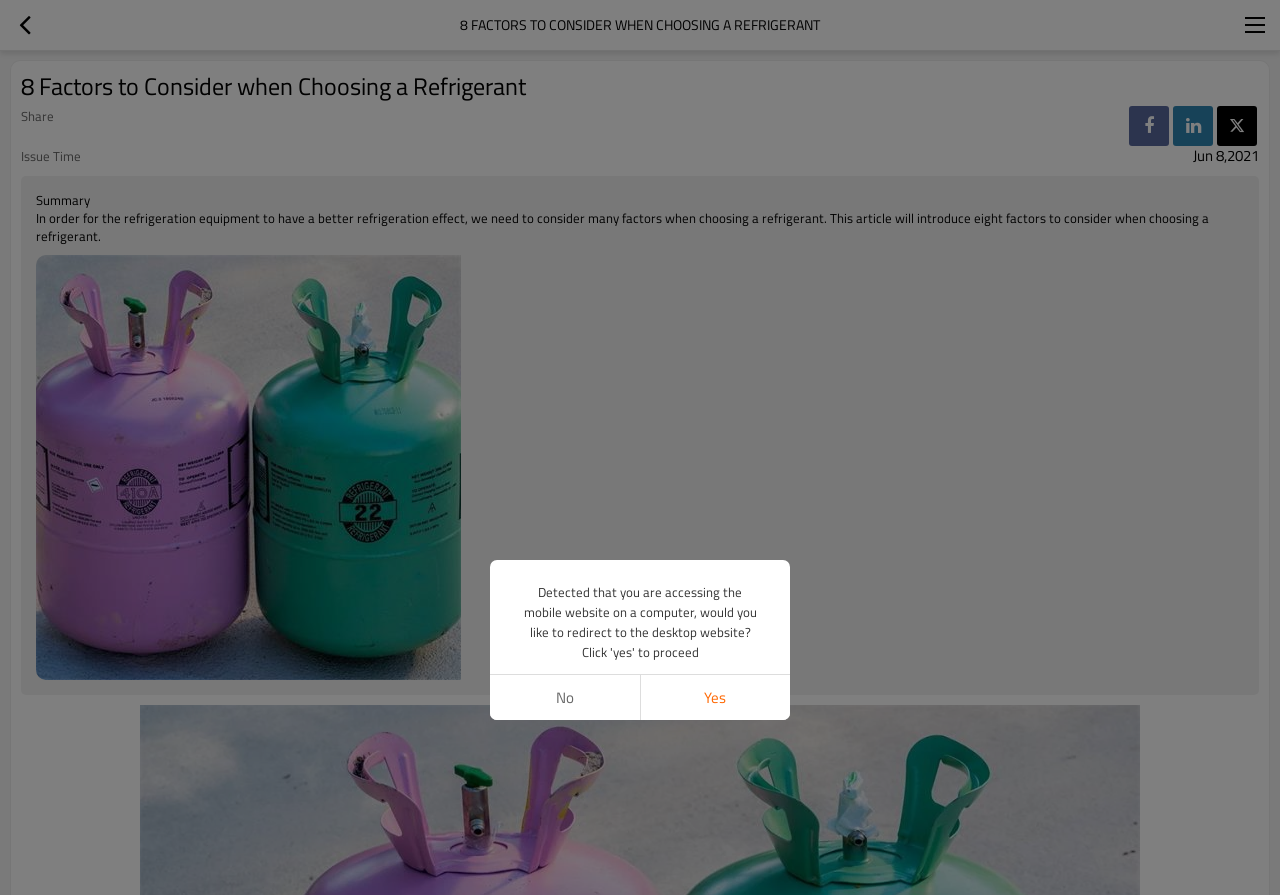Pinpoint the bounding box coordinates of the element to be clicked to execute the instruction: "Click the share button".

[0.016, 0.118, 0.042, 0.141]